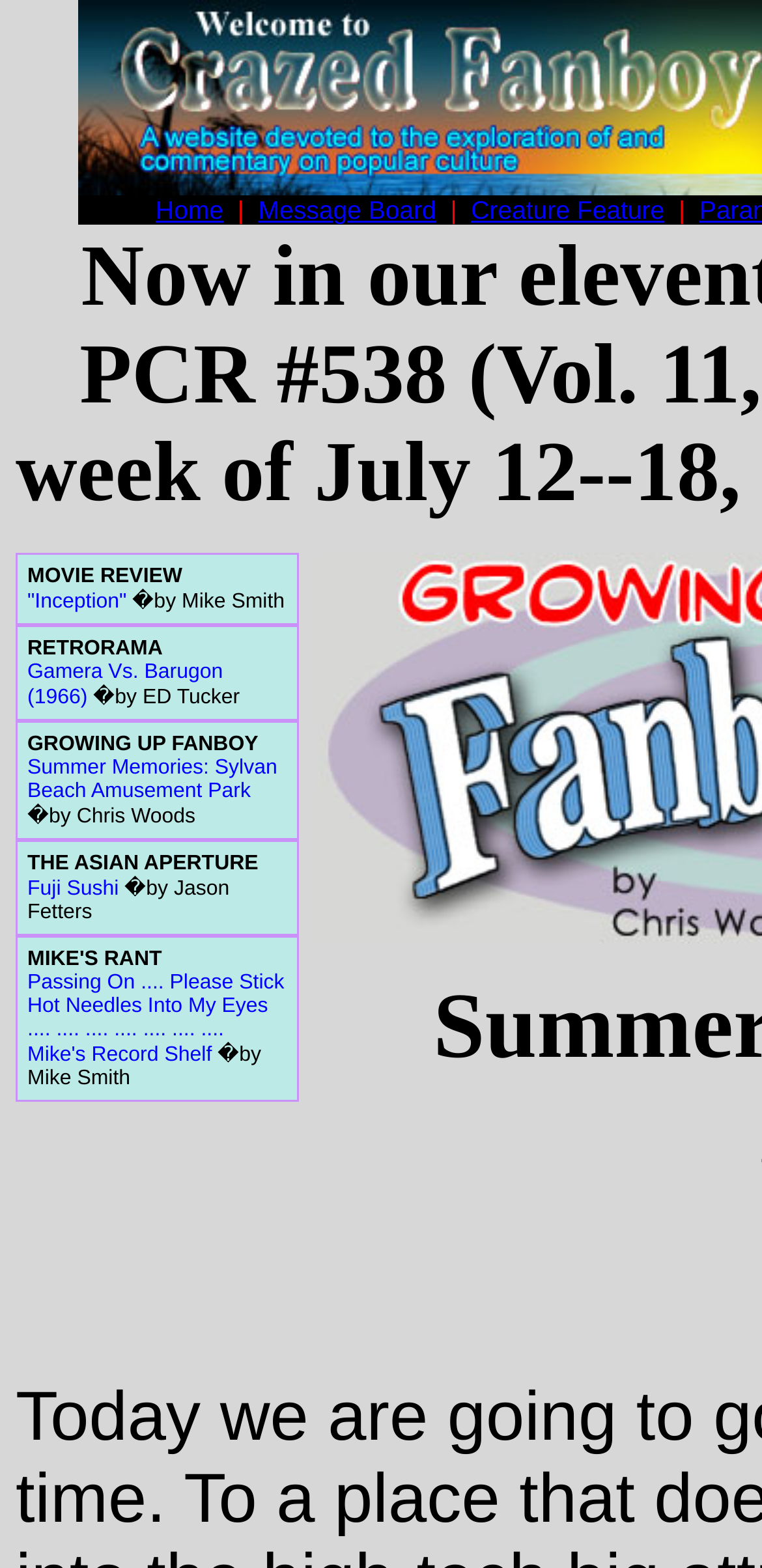What is the title of the first movie review?
Based on the screenshot, answer the question with a single word or phrase.

Inception